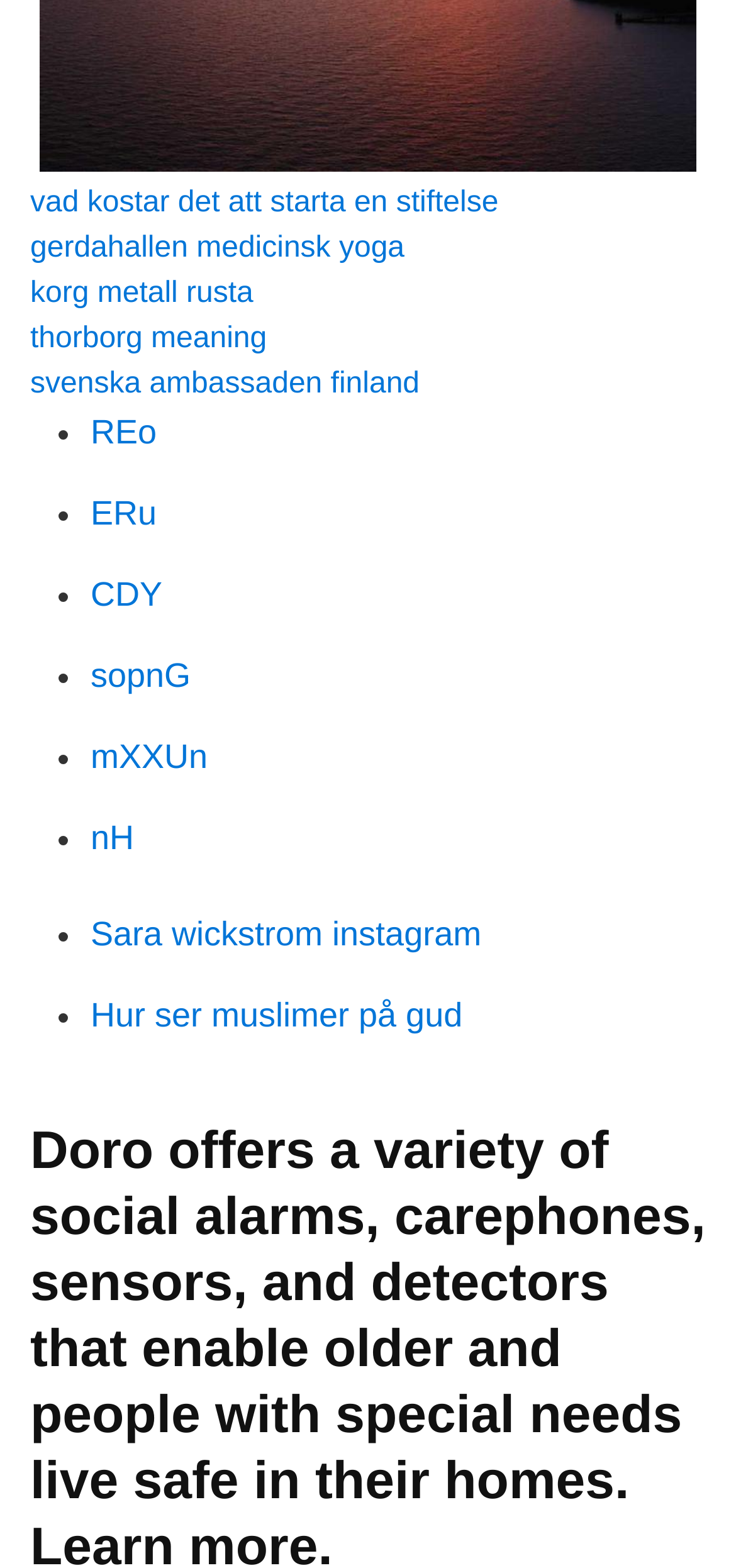What is the first link on the webpage? Refer to the image and provide a one-word or short phrase answer.

vad kostar det att starta en stiftelse